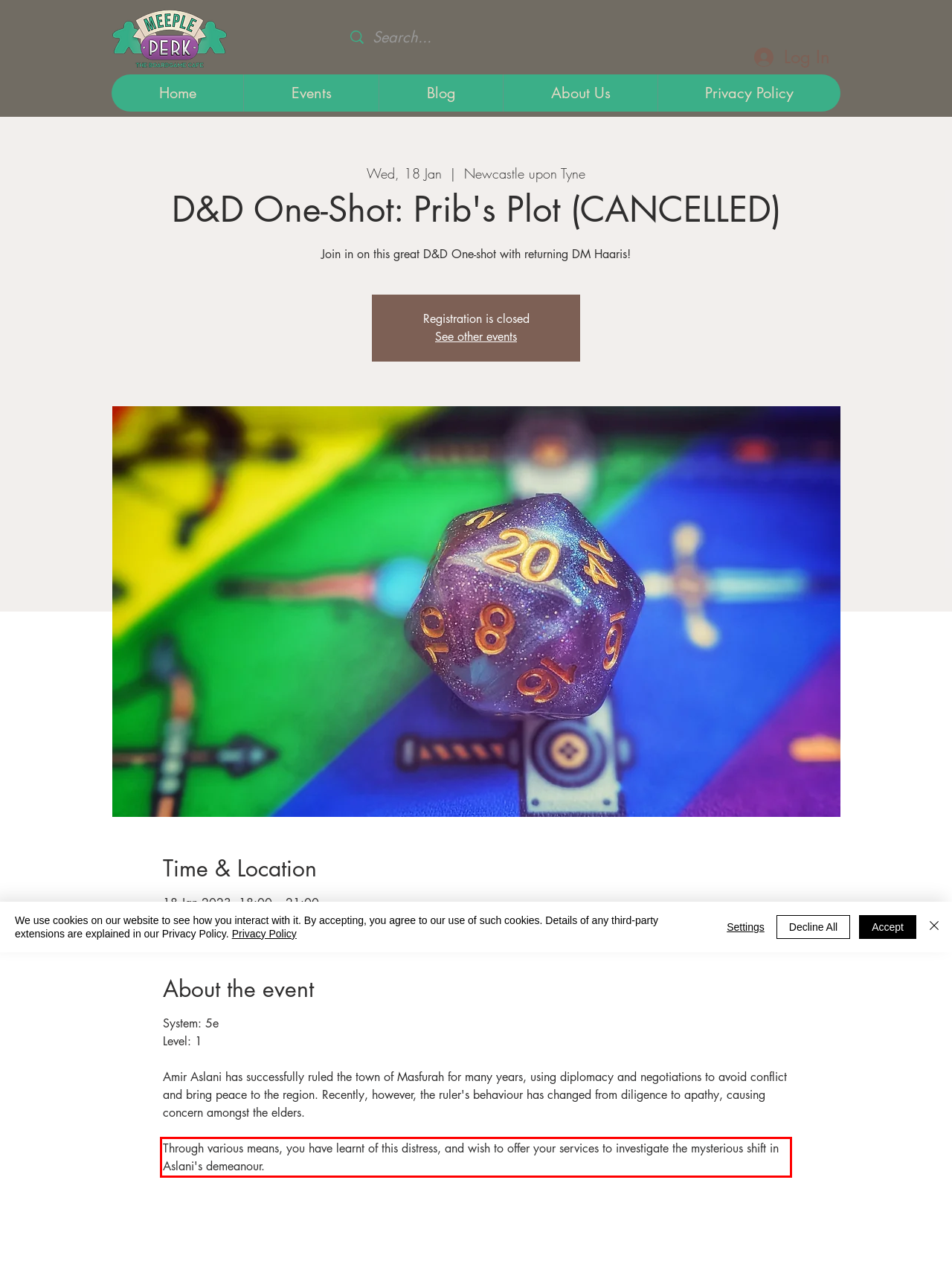Given a screenshot of a webpage, identify the red bounding box and perform OCR to recognize the text within that box.

Through various means, you have learnt of this distress, and wish to offer your services to investigate the mysterious shift in Aslani's demeanour.